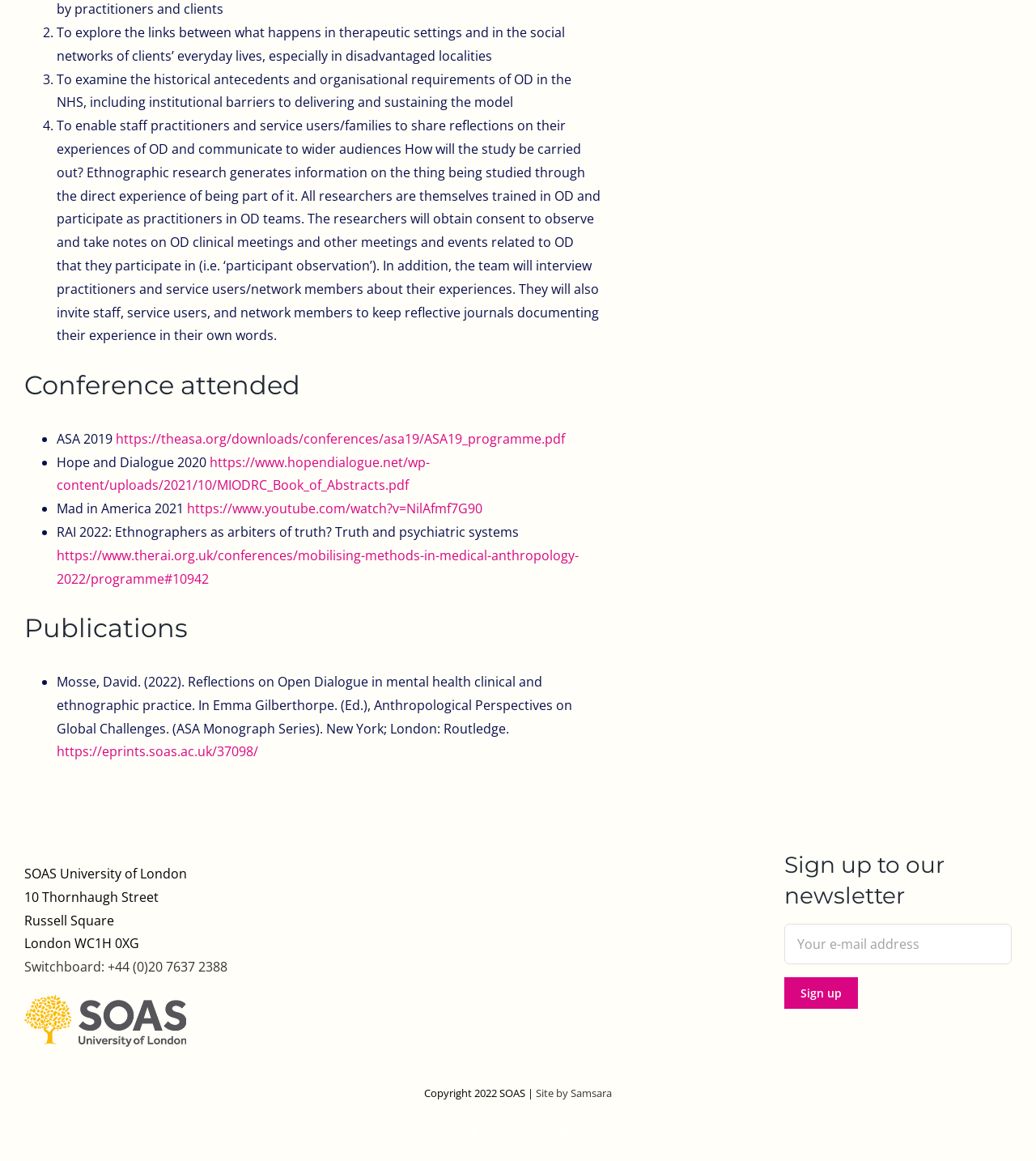What is the name of the university?
Answer the question with a detailed explanation, including all necessary information.

The name of the university can be found at the bottom of the webpage, where it says 'SOAS University of London' along with the address and contact information.